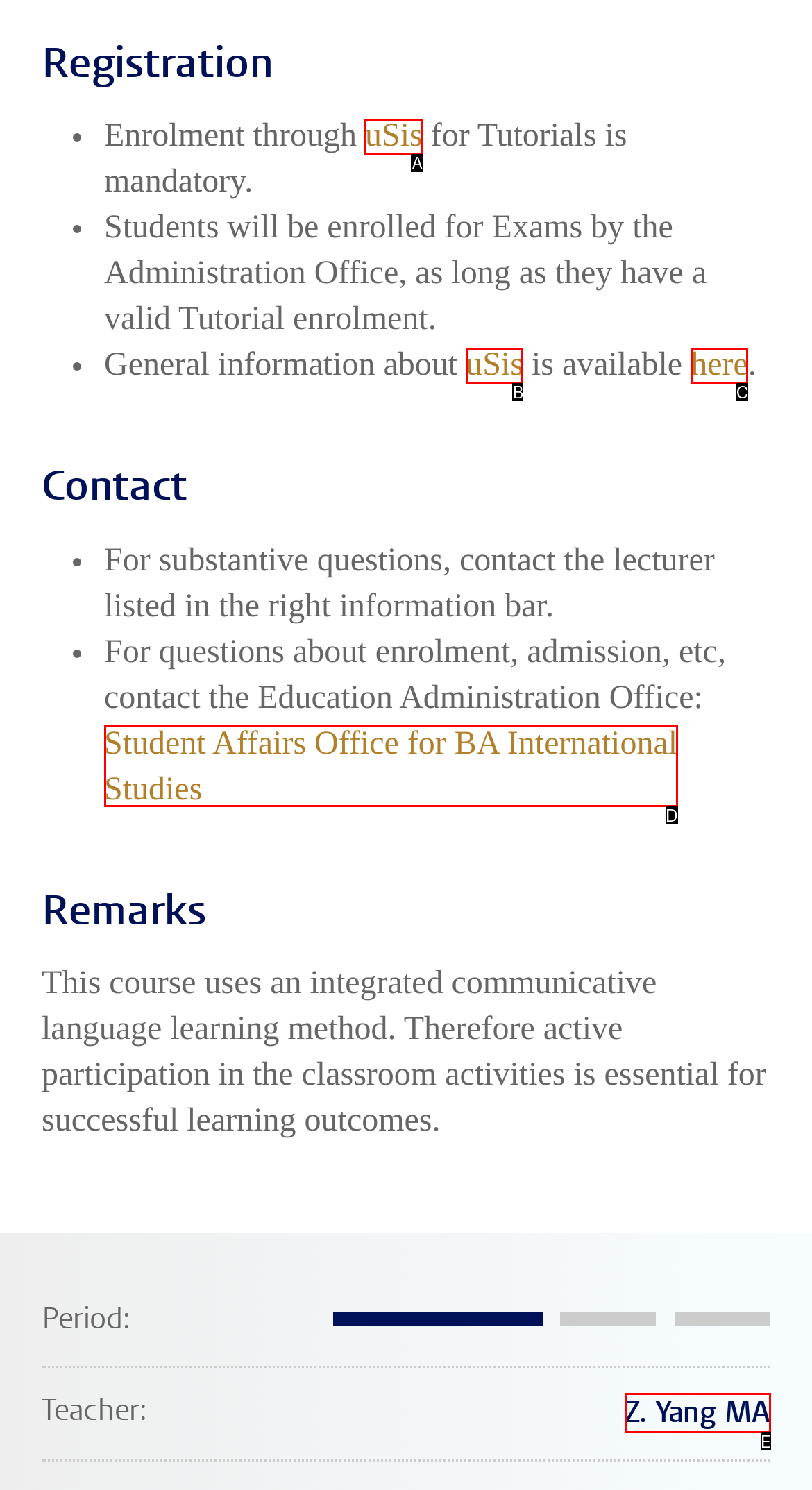Pick the HTML element that corresponds to the description: here
Answer with the letter of the correct option from the given choices directly.

C